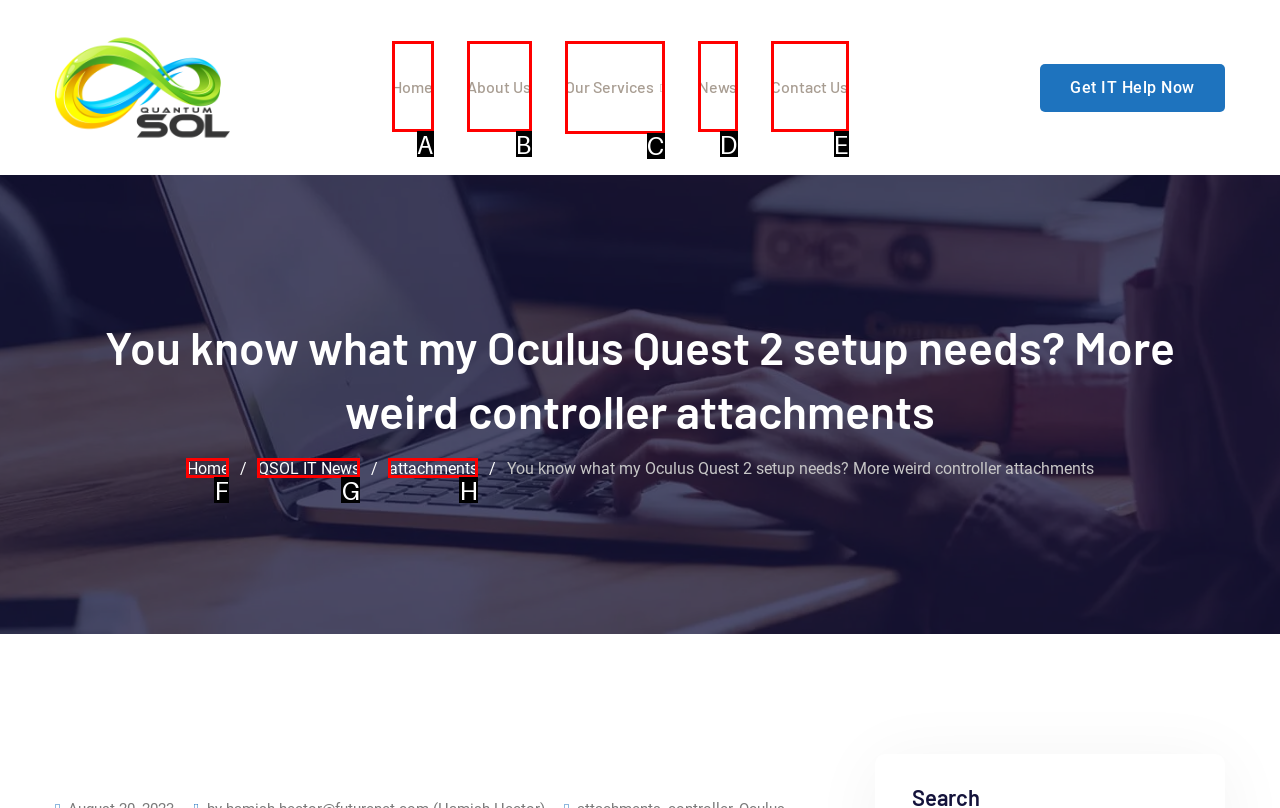Determine which HTML element best fits the description: QSOL IT News
Answer directly with the letter of the matching option from the available choices.

G